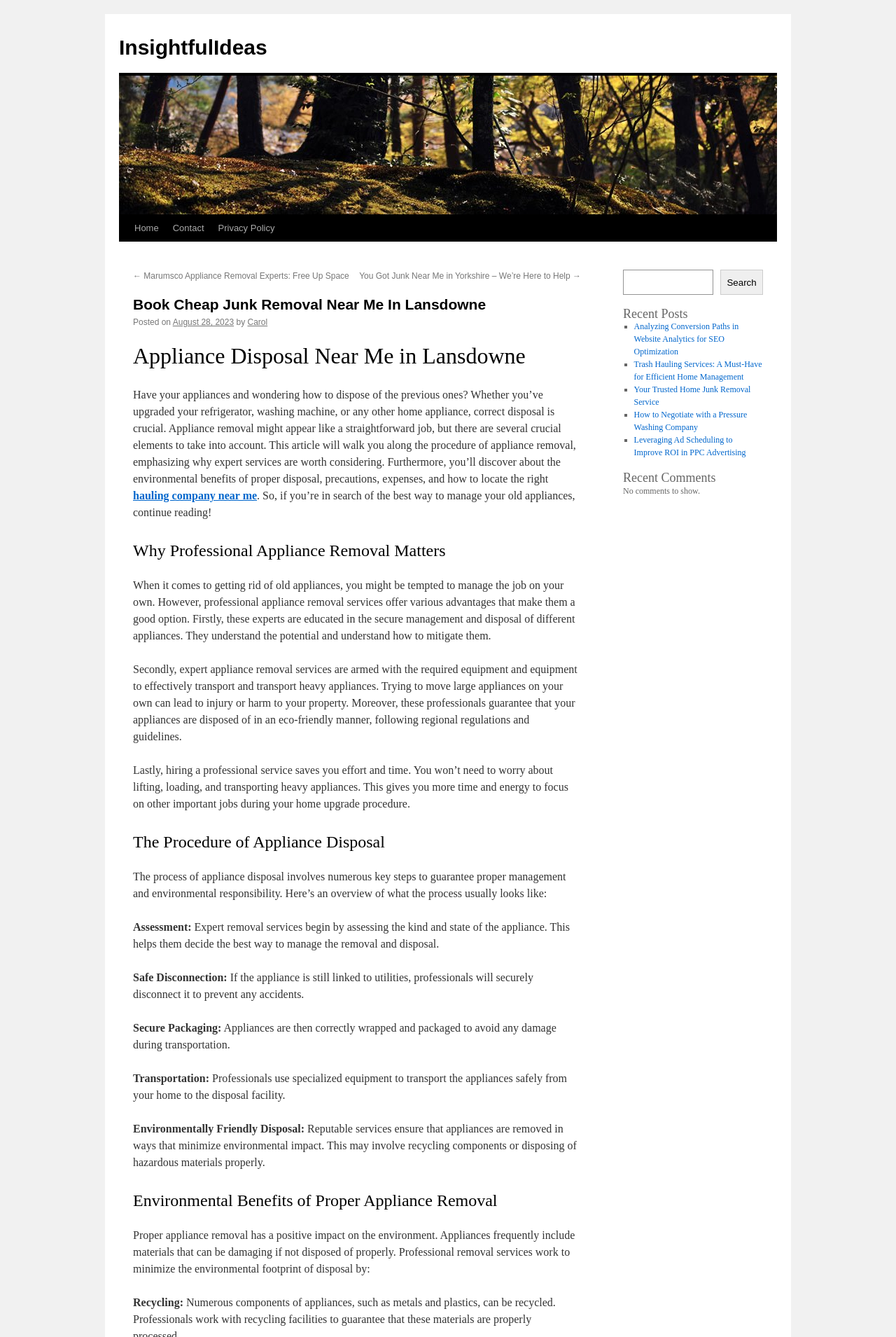Use the information in the screenshot to answer the question comprehensively: What is the main topic of this webpage?

Based on the webpage content, the main topic is about appliance removal, specifically discussing the importance of professional appliance removal services, the process of appliance disposal, and the environmental benefits of proper appliance removal.